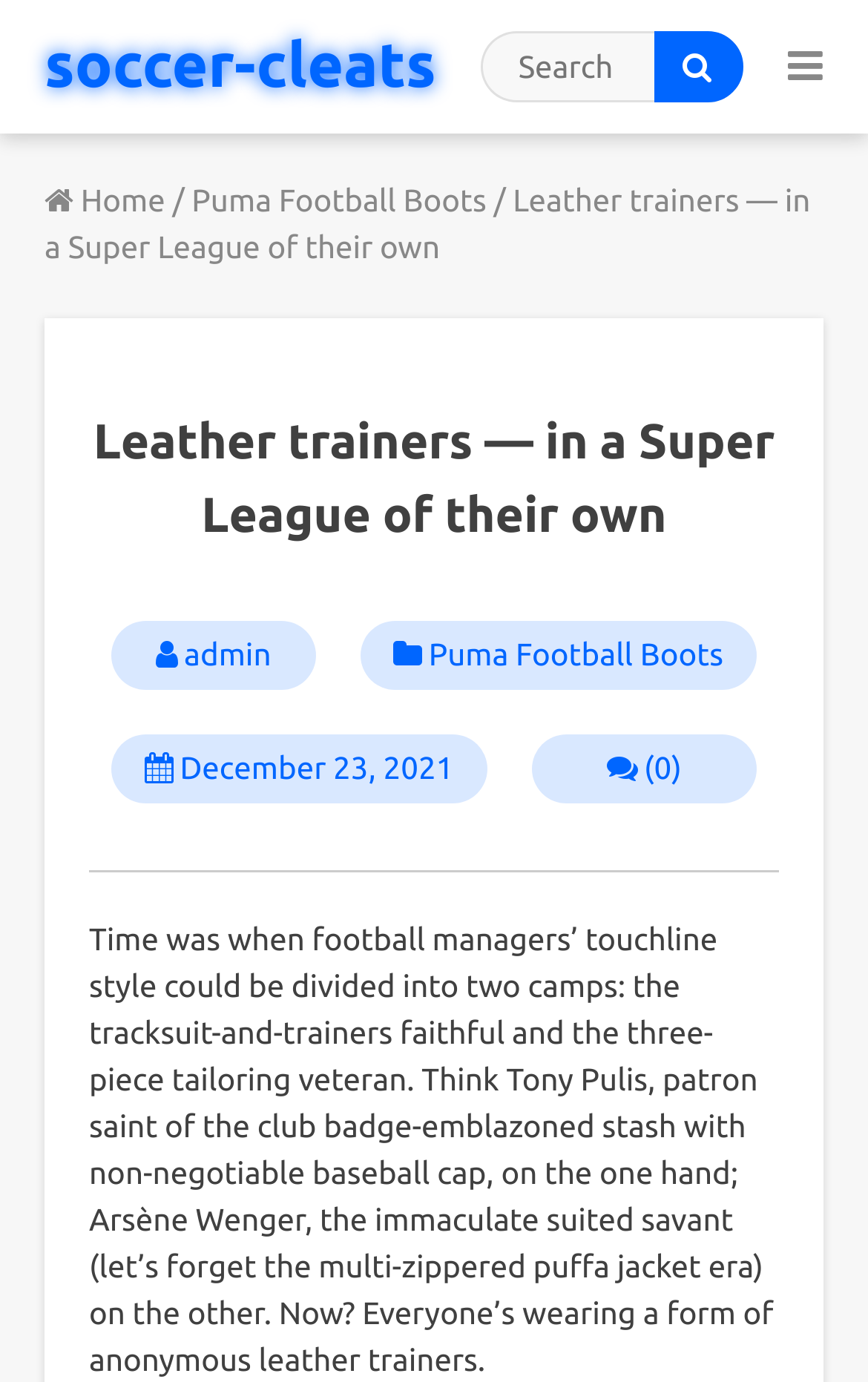Describe the webpage in detail, including text, images, and layout.

The webpage appears to be an article about football managers' touchline style, specifically focusing on their footwear. At the top of the page, there is a heading that reads "soccer-cleats" and a link with the same text. Below this, there is a search bar with a placeholder text "Search for" and a magnifying glass icon. To the right of the search bar, there is a button with a search icon.

On the top-right corner of the page, there is a button with a hamburger menu icon, which is not expanded. Below this, there are links to the homepage and "Puma Football Boots" with a slash separator in between.

The main content of the article is headed by a title "Leather trainers — in a Super League of their own", which is also a link. Below the title, there is a paragraph of text that discusses the evolution of football managers' touchline style, specifically their footwear. The text mentions Tony Pulis and Arsène Wenger as examples.

To the right of the title, there are several links, including one to the admin page, one to "Puma Football Boots", and another with a clock icon. There is also a timestamp that reads "December 23, 2021". Additionally, there is a link with a comment icon and a number "0" in parentheses.

The article's content is divided into two sections, with the main text at the bottom of the page. The overall layout is organized, with clear headings and concise text.